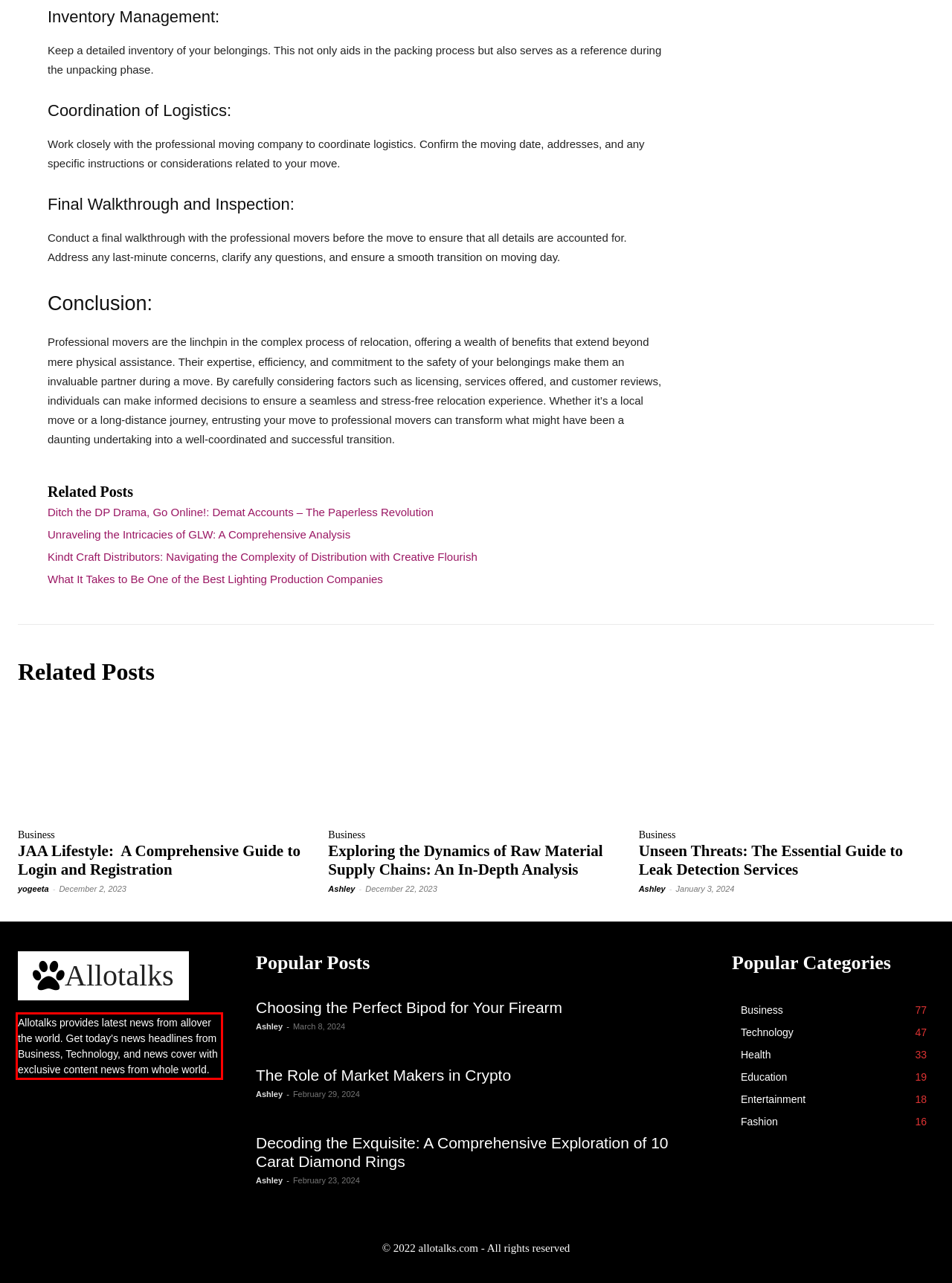Please examine the webpage screenshot containing a red bounding box and use OCR to recognize and output the text inside the red bounding box.

Allotalks provides latest news from allover the world. Get today's news headlines from Business, Technology, and news cover with exclusive content news from whole world.